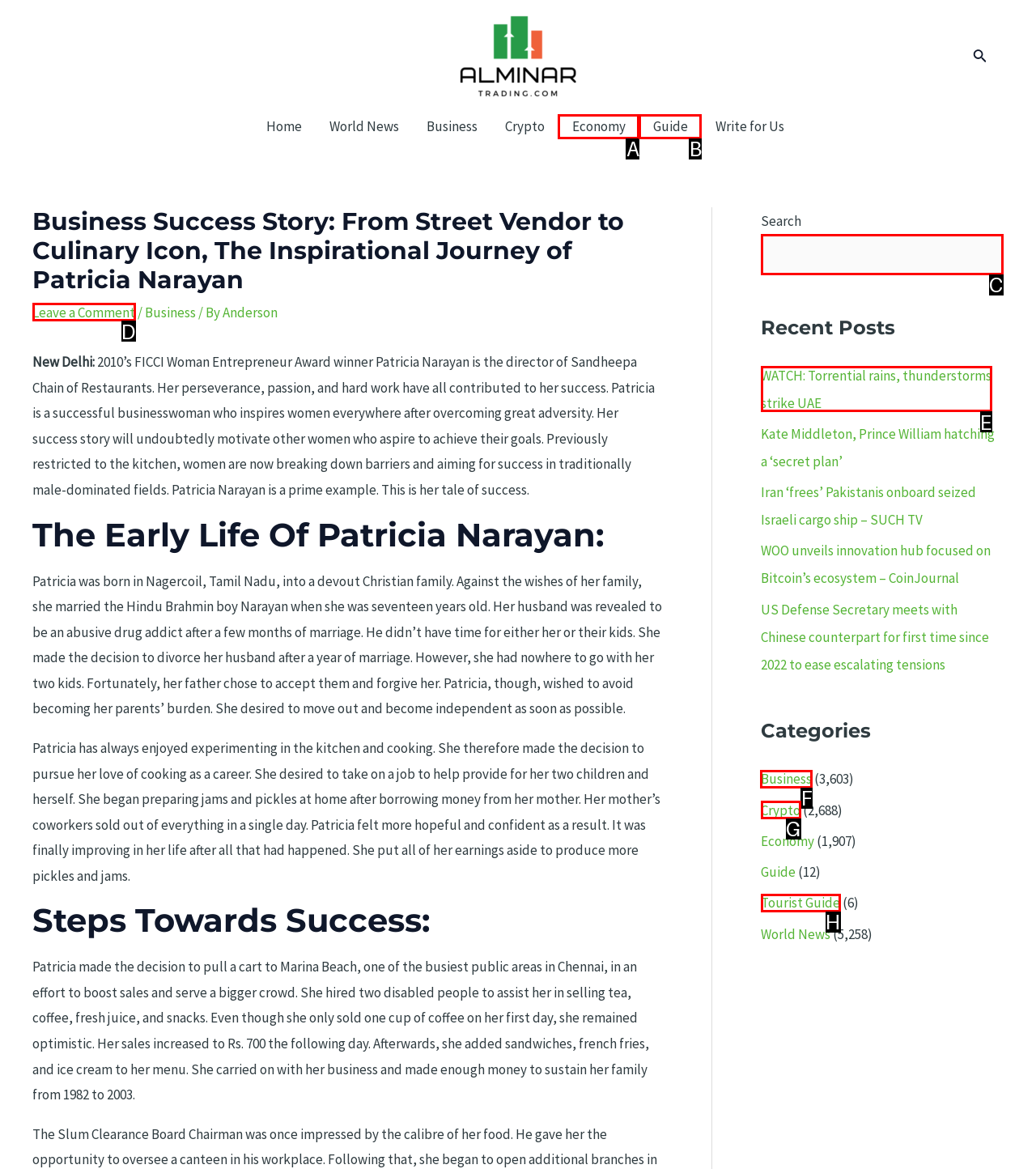Look at the highlighted elements in the screenshot and tell me which letter corresponds to the task: View the Business category.

F